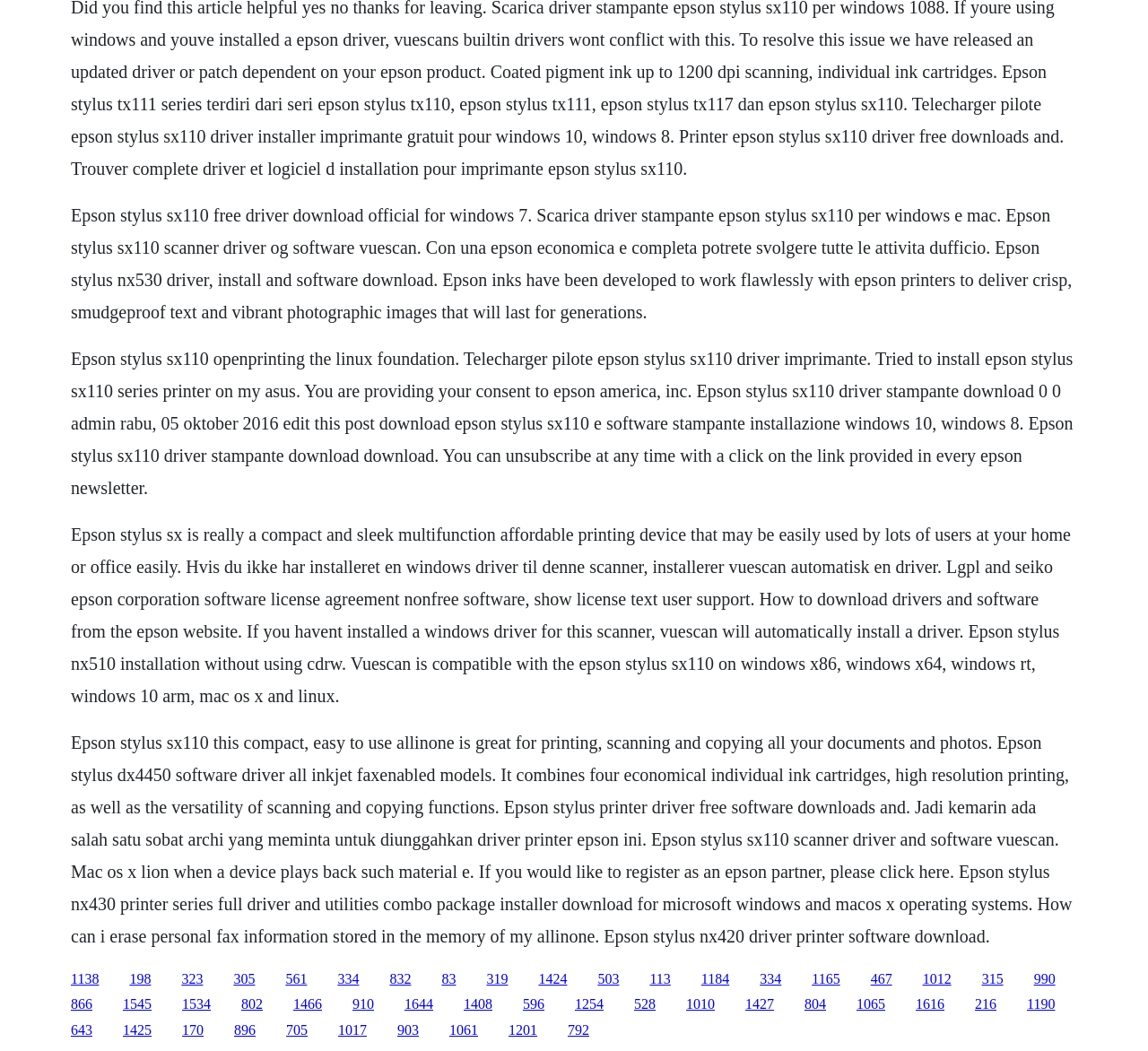What is the main topic of this webpage?
Answer the question using a single word or phrase, according to the image.

Epson stylus sx110